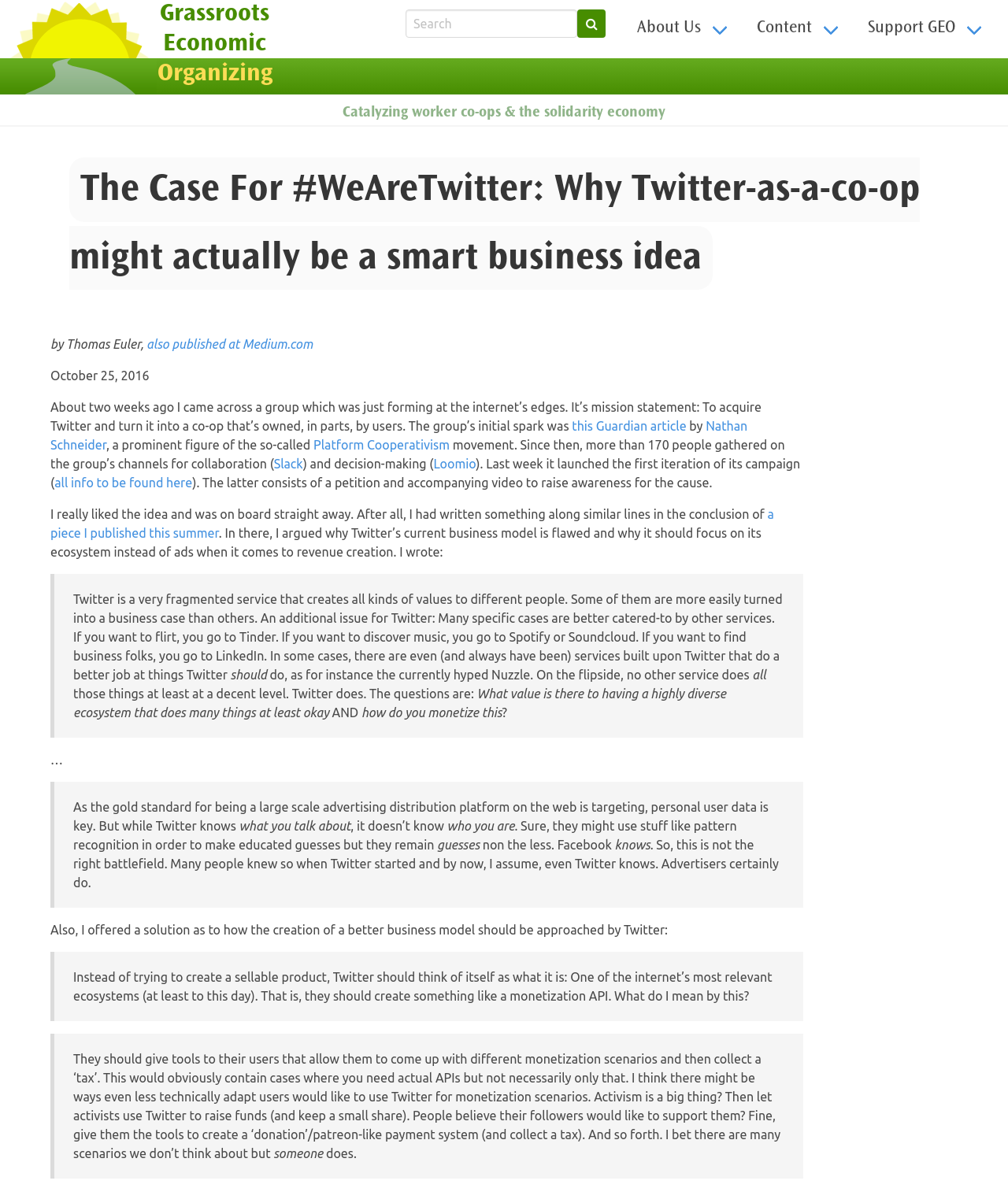Create an in-depth description of the webpage, covering main sections.

This webpage is about an article discussing the idea of Twitter becoming a cooperative owned by its users. At the top of the page, there is a navigation menu with links to "About Us", "Content", and "Support GEO". Below the navigation menu, there is a search bar with a magnifying glass icon. 

To the left of the search bar, there is a logo of Grassroots Economic Organizing, which is also a link to the organization's home page. Above the article title, there is a figure with no description, possibly an image related to the article. 

The article title, "The Case For #WeAreTwitter: Why Twitter-as-a-co-op might actually be a smart business idea", is followed by the author's name, "Thomas Euler", and a link to the article on Medium.com. The article is dated October 25, 2016. 

The article discusses the idea of Twitter becoming a cooperative owned by its users, citing a group that aims to acquire Twitter and turn it into a co-op. The author mentions that they liked the idea and had written about similar concepts in the past. 

The article includes several blockquotes, which appear to be excerpts from the author's previous writings. These blockquotes discuss the flaws in Twitter's current business model, which focuses on advertising, and suggest that Twitter should focus on its ecosystem instead. 

Throughout the article, there are links to other articles, websites, and platforms, such as the Guardian, Slack, Loomio, and Medium.com. The article concludes with the author's suggestion that Twitter should create a monetization API, allowing users to come up with different monetization scenarios and collecting a "tax" in return.